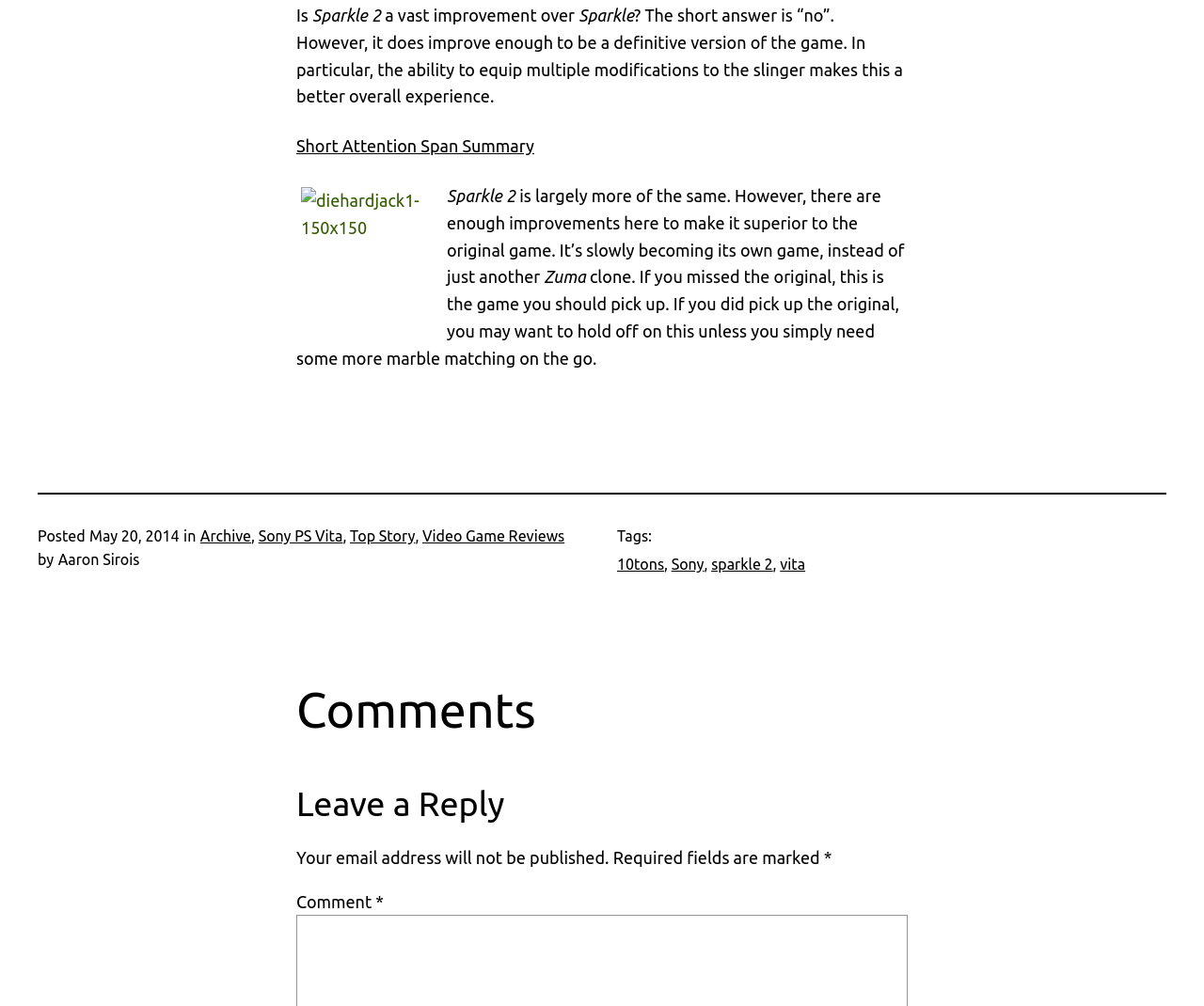What is the platform of the game being reviewed? Examine the screenshot and reply using just one word or a brief phrase.

Sony PS Vita